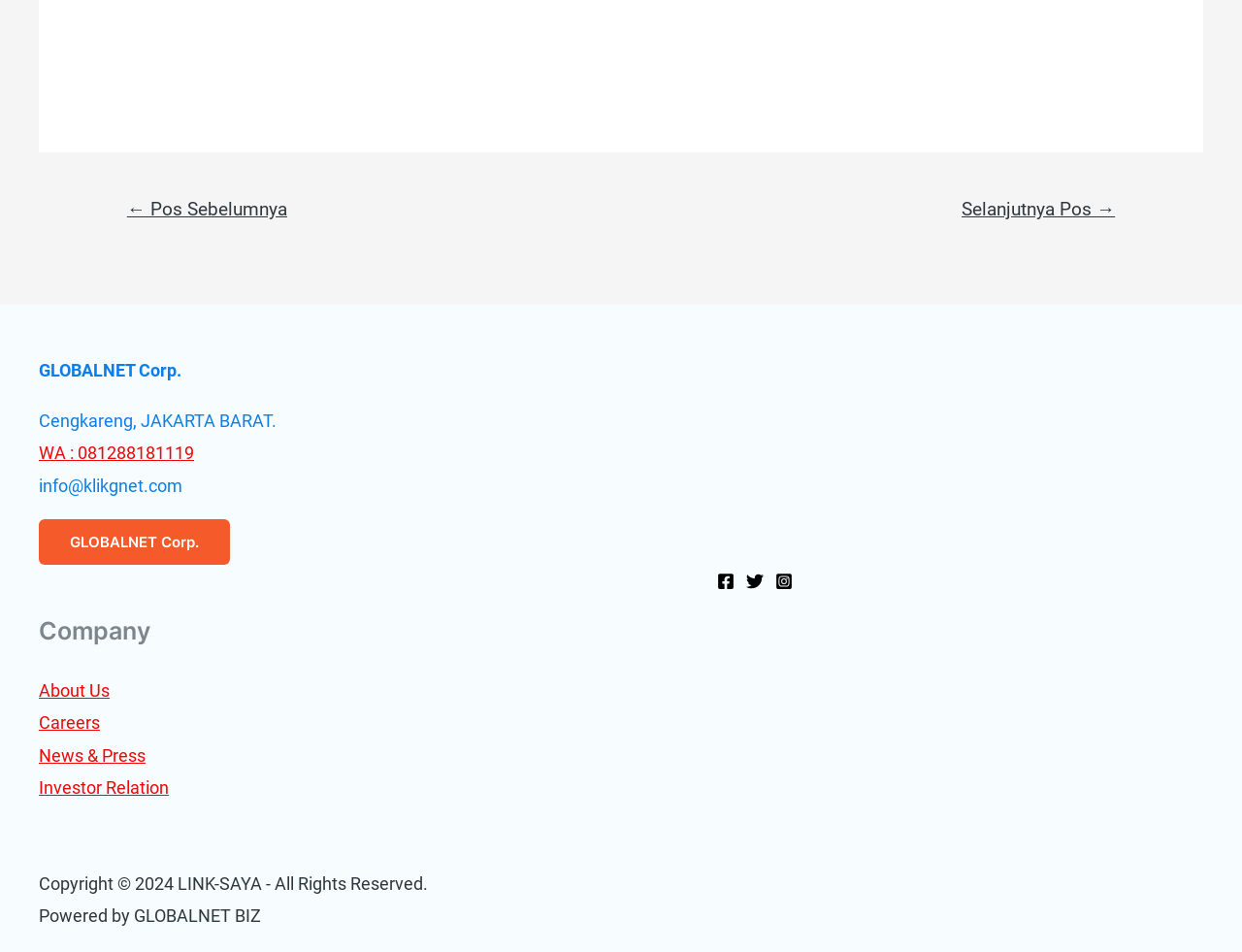Highlight the bounding box of the UI element that corresponds to this description: "Careers".

[0.031, 0.749, 0.08, 0.77]